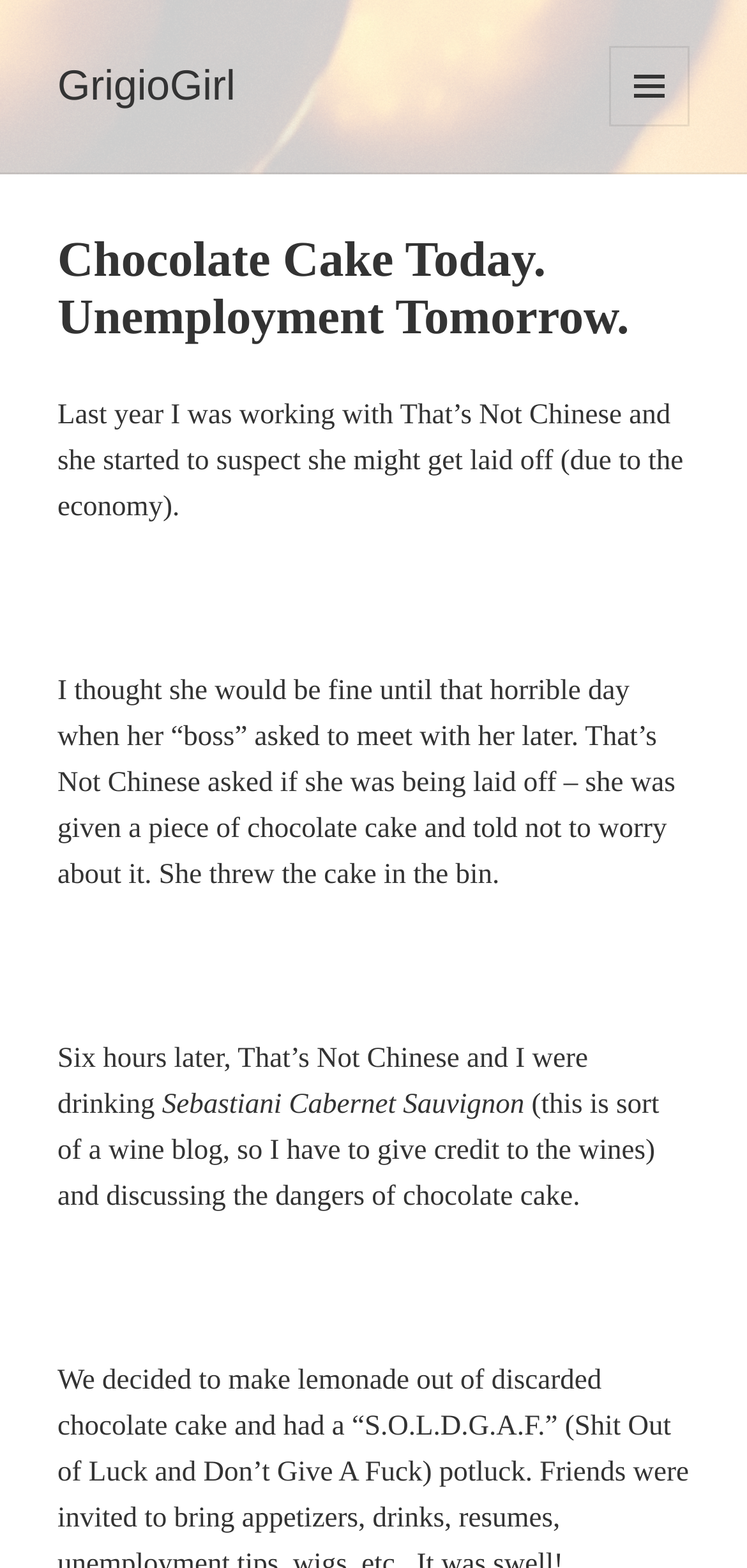Provide a brief response in the form of a single word or phrase:
What is the name of the blog?

GrigioGirl